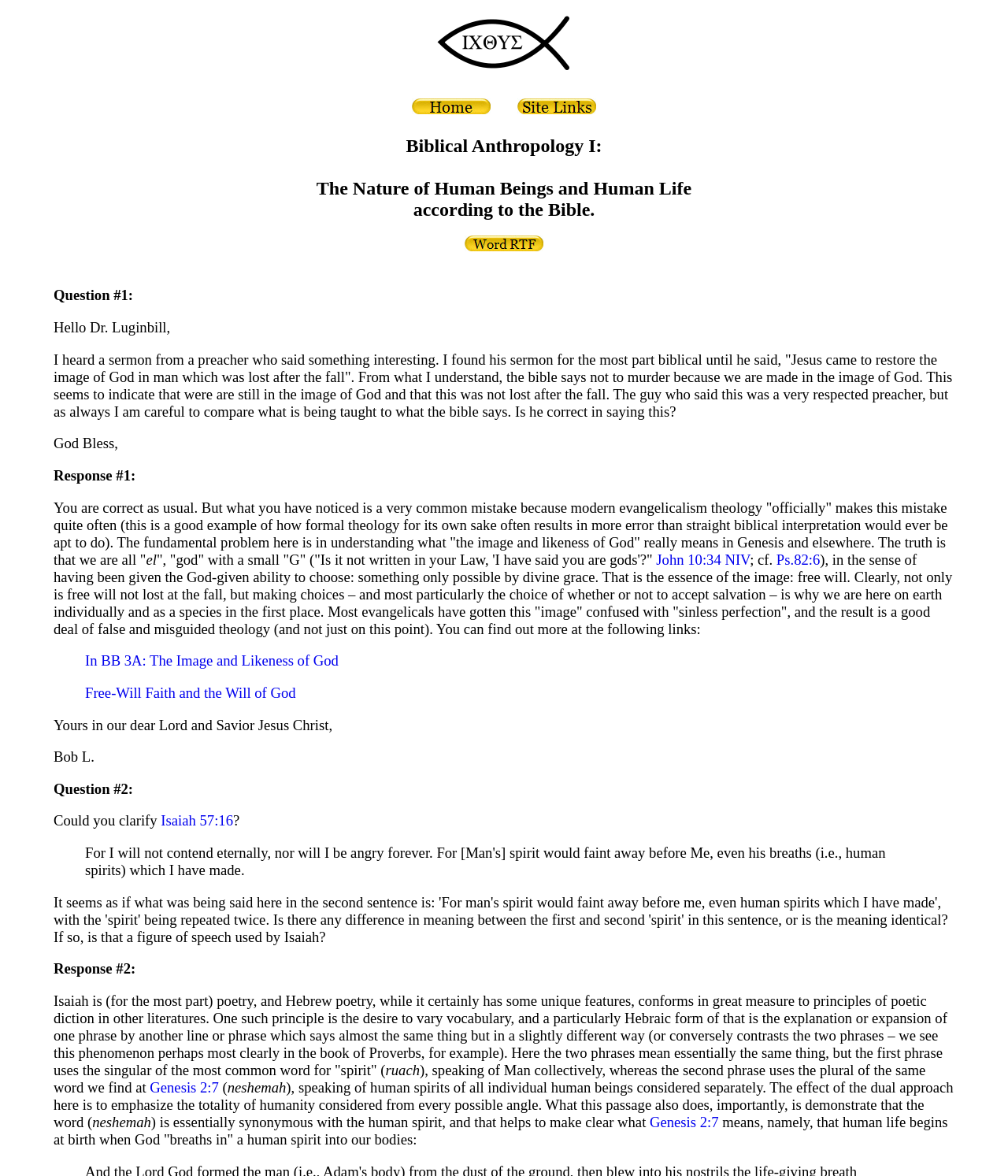Please specify the bounding box coordinates of the element that should be clicked to execute the given instruction: 'Click the 'In BB 3A: The Image and Likeness of God' link'. Ensure the coordinates are four float numbers between 0 and 1, expressed as [left, top, right, bottom].

[0.084, 0.555, 0.336, 0.569]